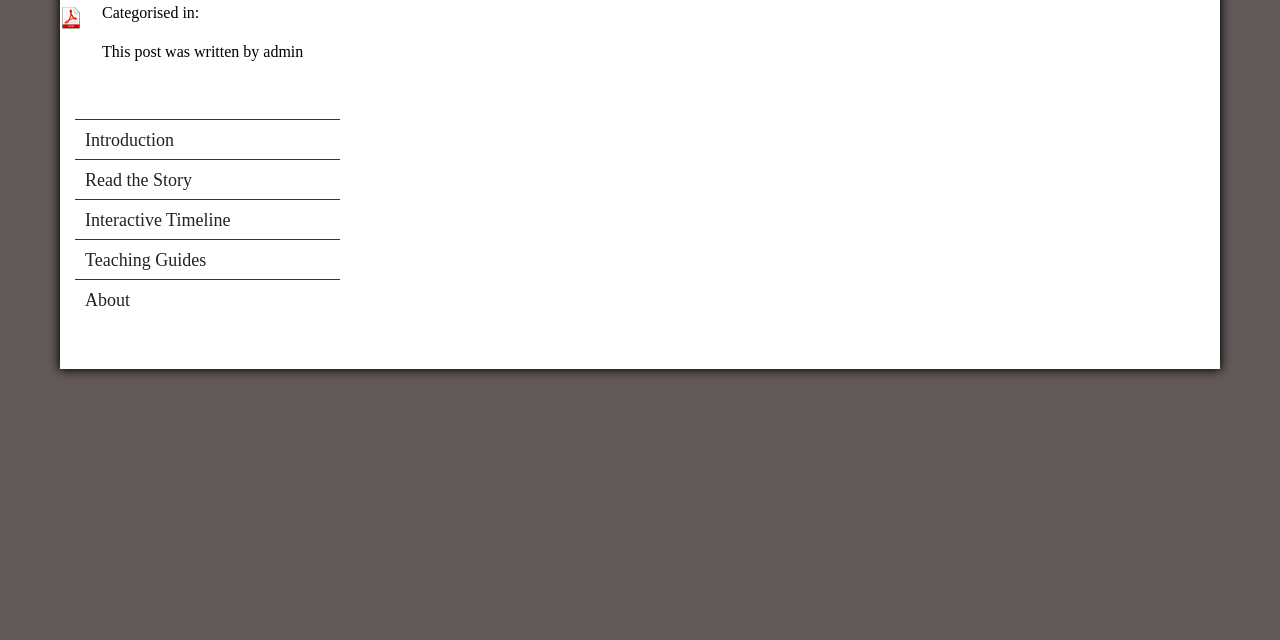Locate the bounding box coordinates of the UI element described by: "About". Provide the coordinates as four float numbers between 0 and 1, formatted as [left, top, right, bottom].

[0.059, 0.436, 0.265, 0.499]